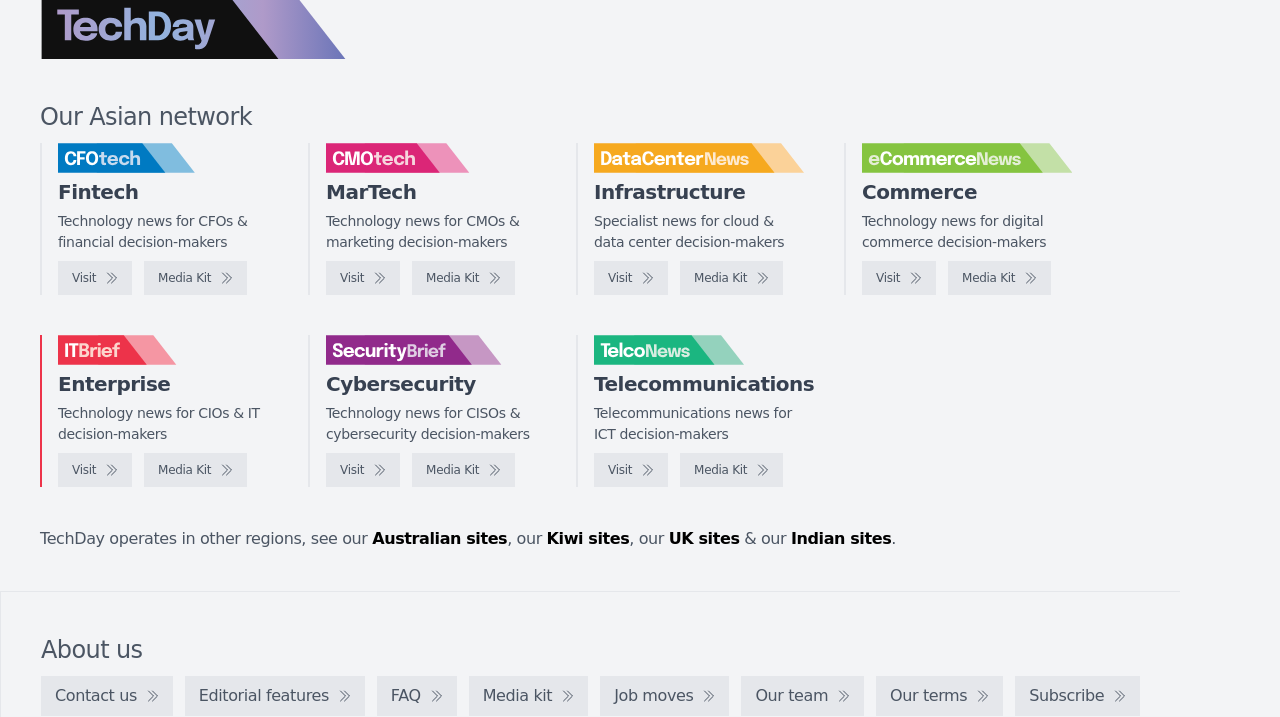Specify the bounding box coordinates of the element's area that should be clicked to execute the given instruction: "Contact us". The coordinates should be four float numbers between 0 and 1, i.e., [left, top, right, bottom].

[0.032, 0.943, 0.135, 0.998]